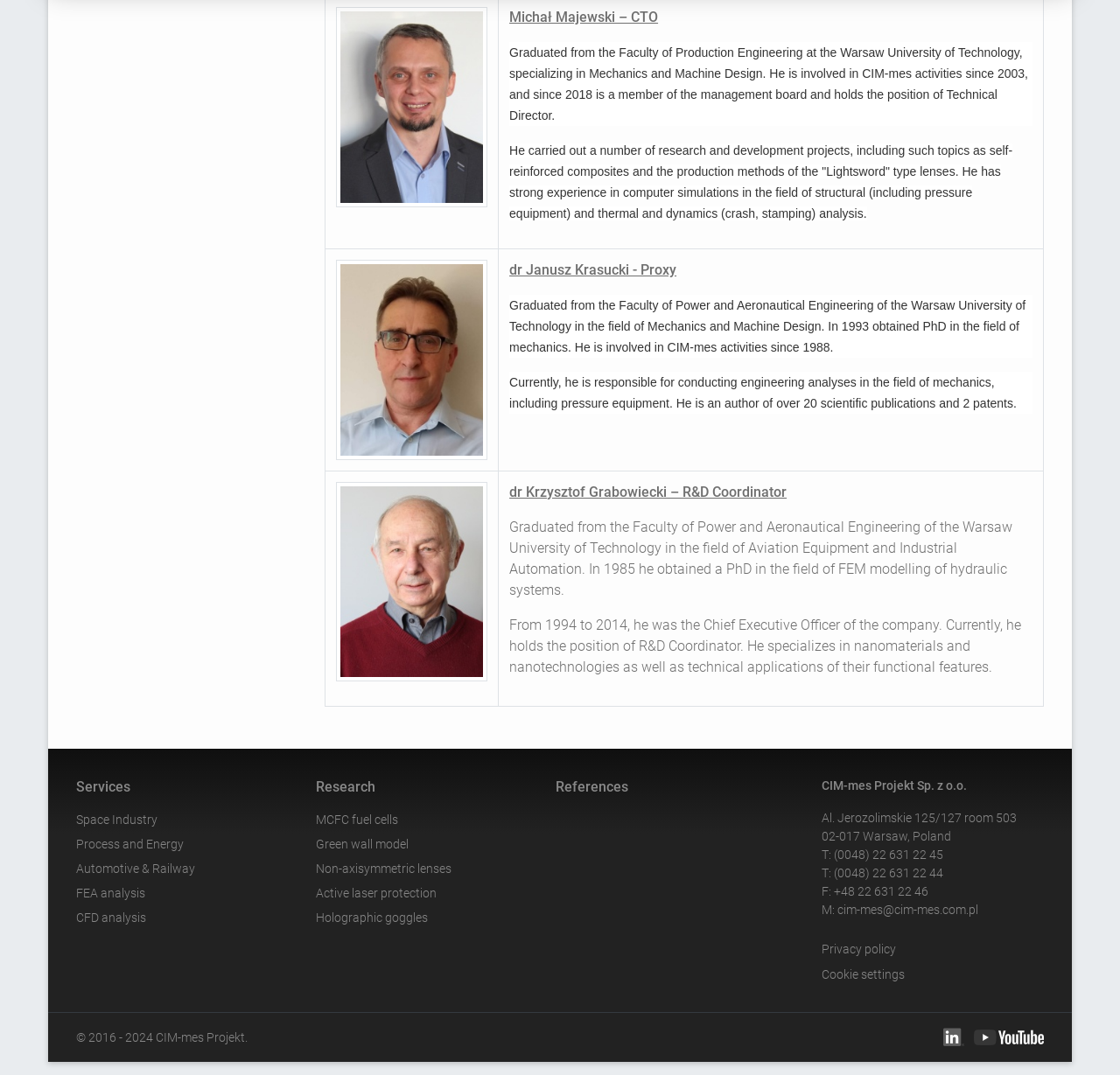Identify the bounding box coordinates for the UI element described by the following text: "RTpete809@aol.com". Provide the coordinates as four float numbers between 0 and 1, in the format [left, top, right, bottom].

None